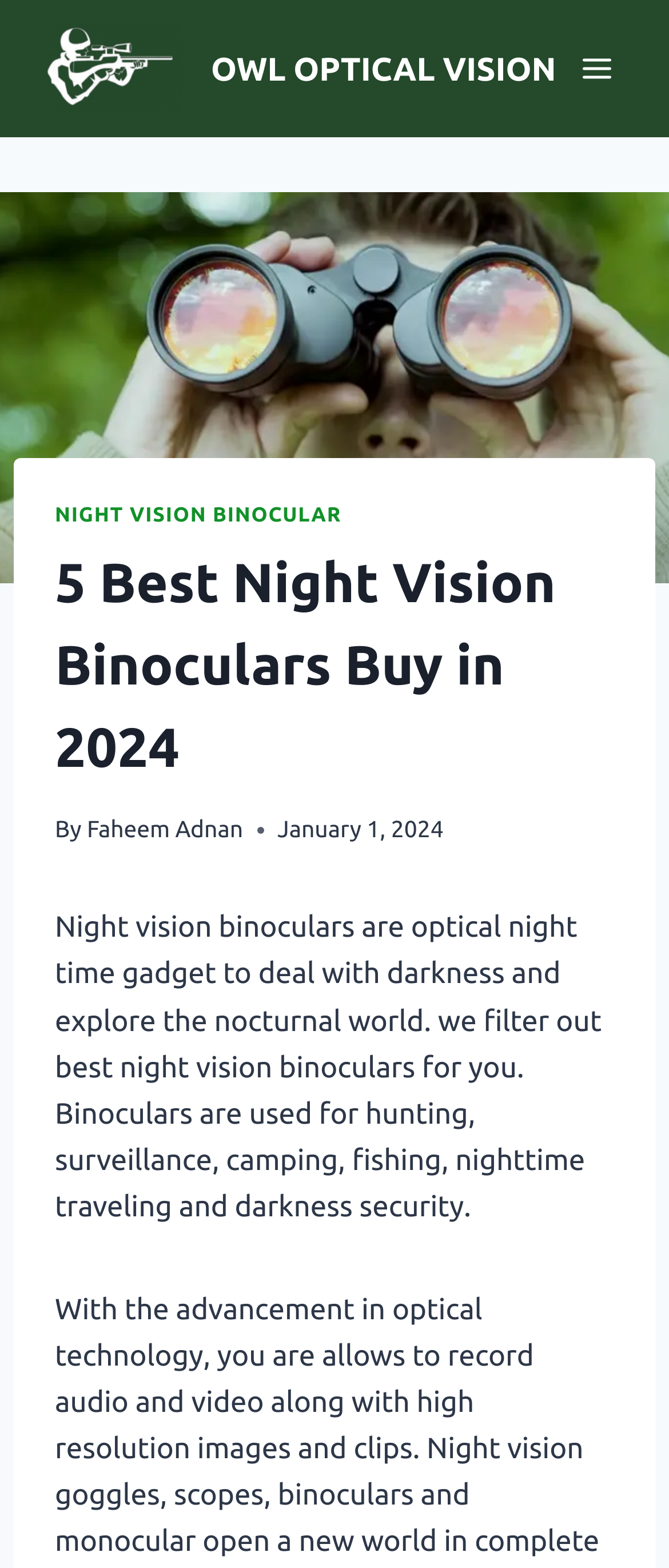Locate the UI element described as follows: "Night Vision Binocular". Return the bounding box coordinates as four float numbers between 0 and 1 in the order [left, top, right, bottom].

[0.082, 0.322, 0.511, 0.336]